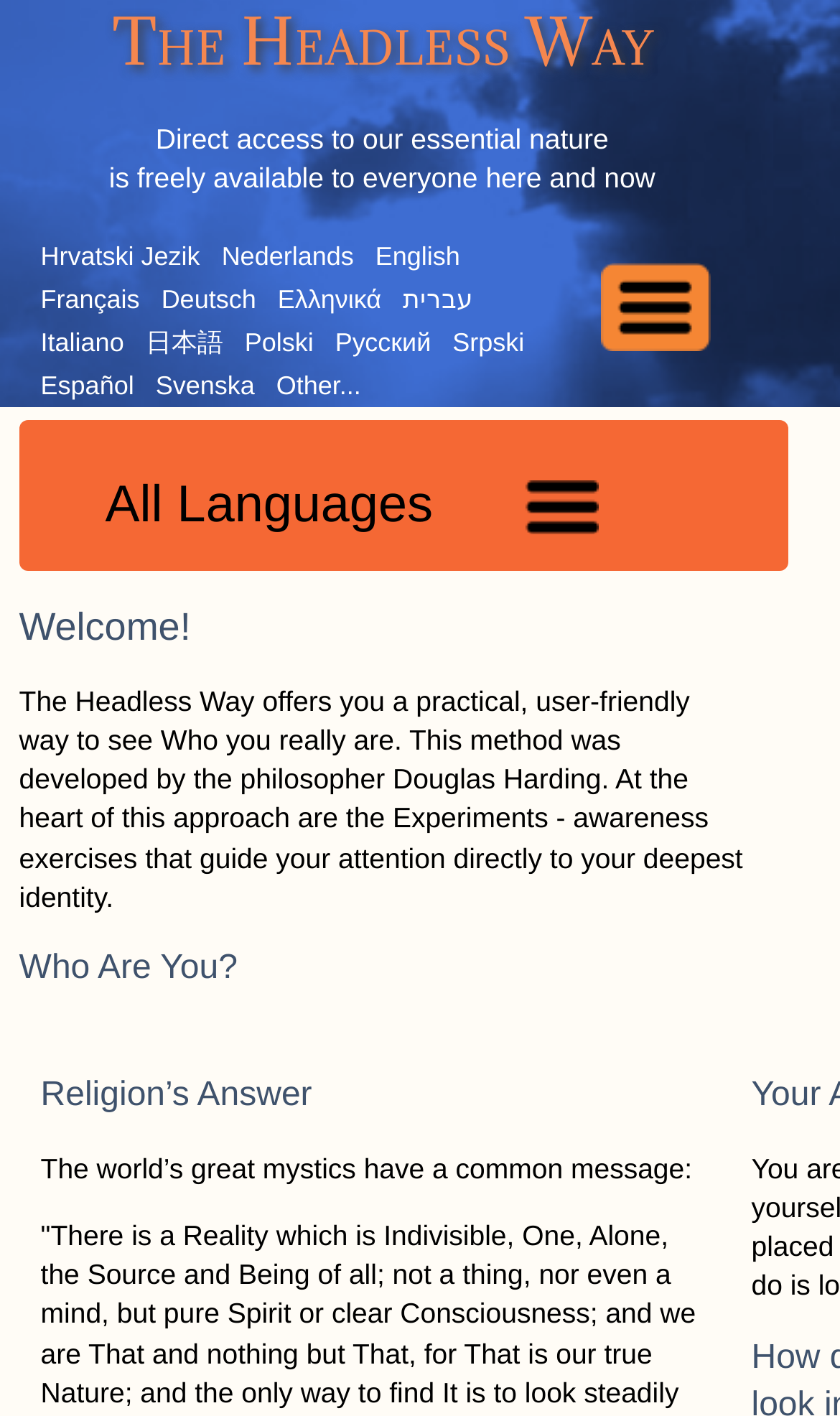What is the name of the philosopher who developed the method?
Give a one-word or short-phrase answer derived from the screenshot.

Douglas Harding